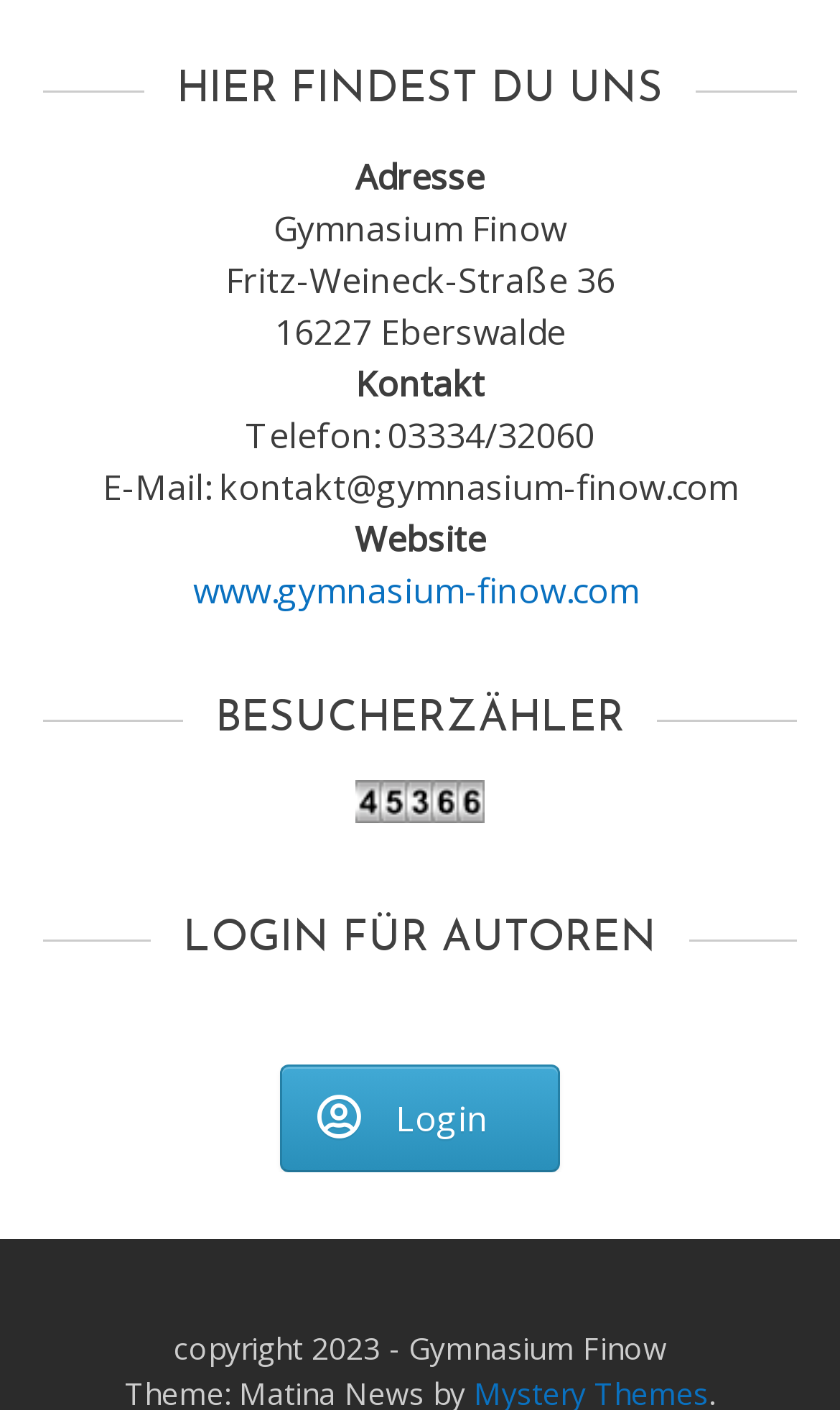Identify the bounding box for the element characterized by the following description: "Login".

[0.333, 0.755, 0.667, 0.832]